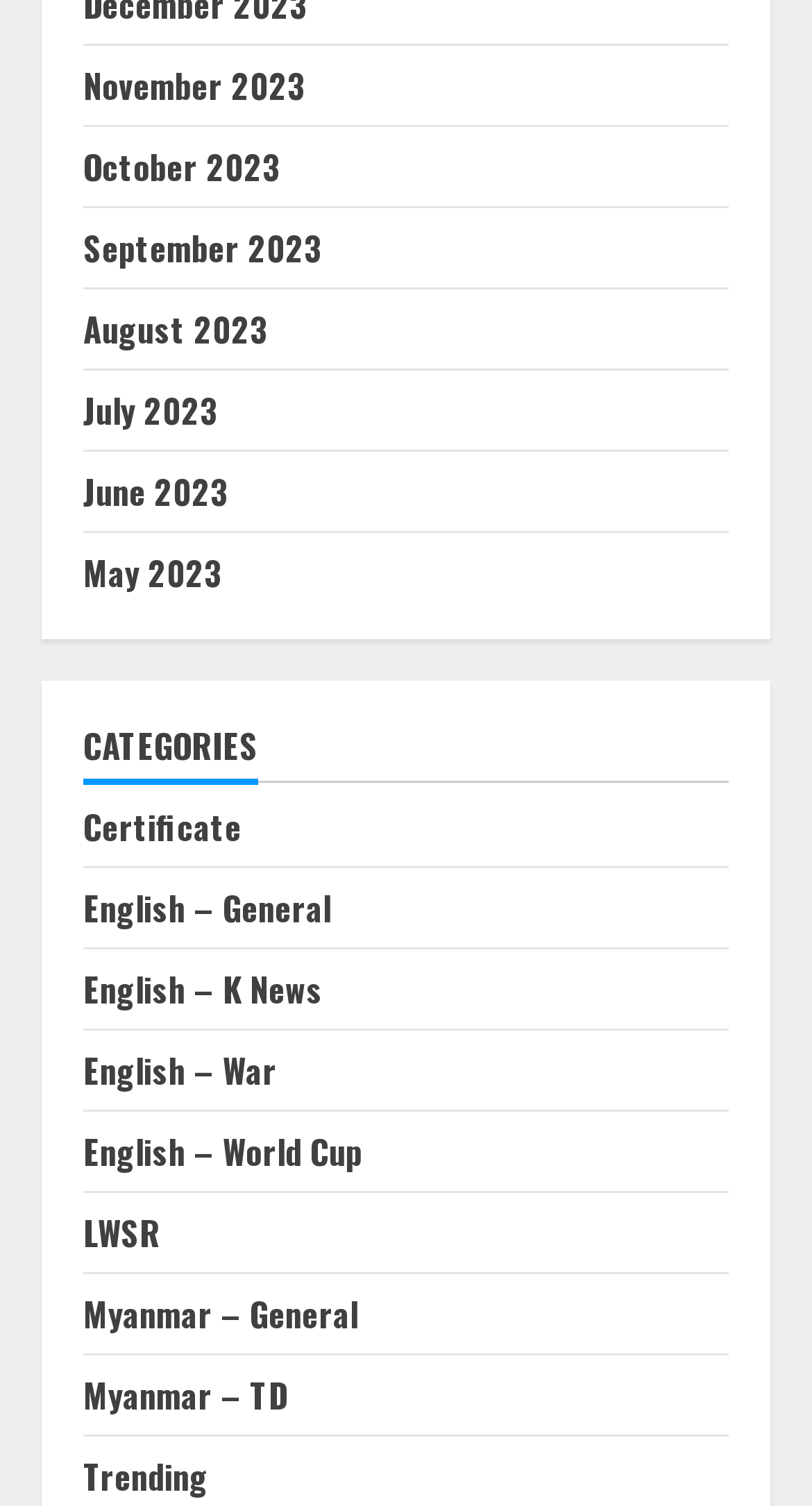Locate the bounding box coordinates for the element described below: "Uncategorized412". The coordinates must be four float values between 0 and 1, formatted as [left, top, right, bottom].

None